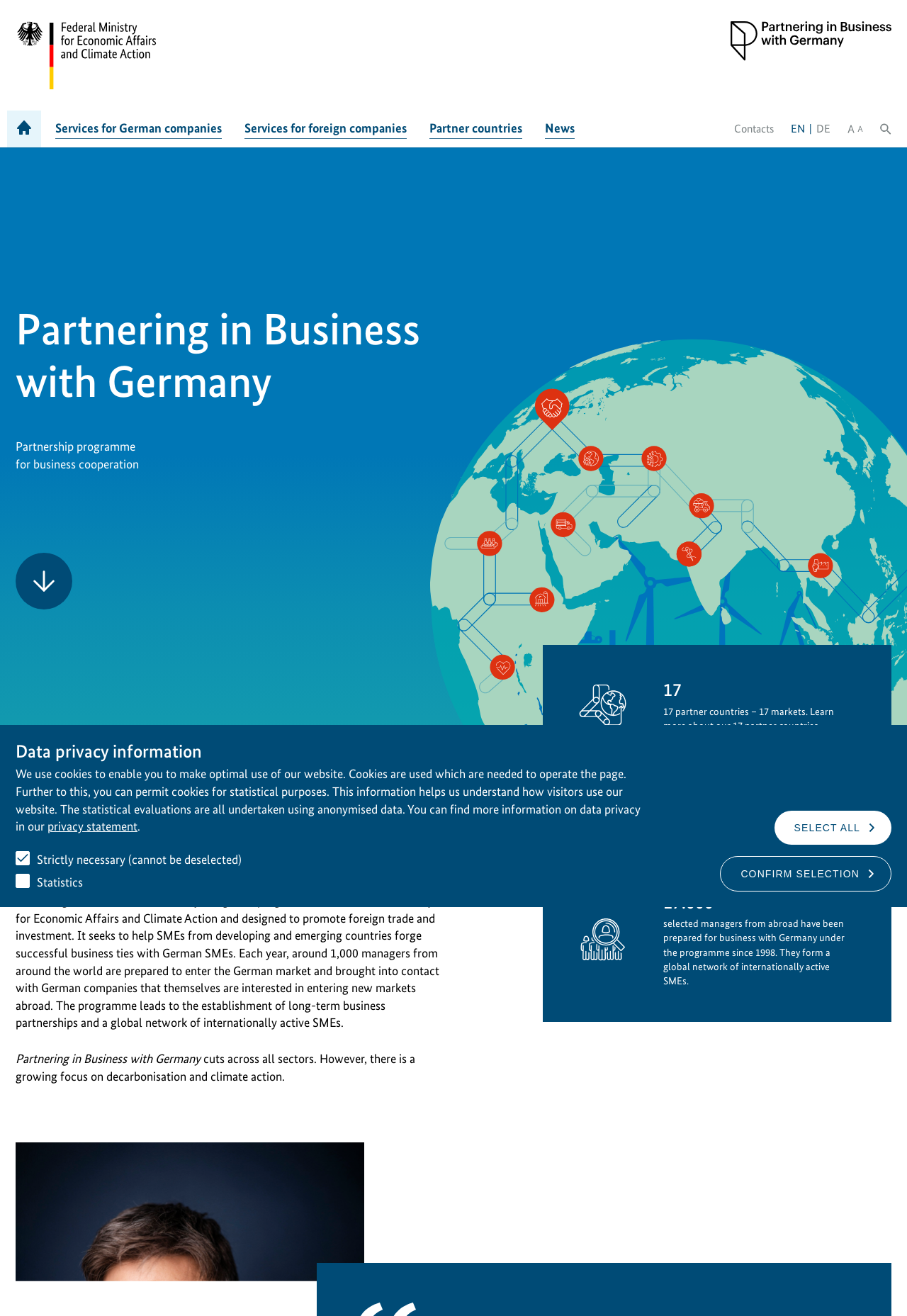Identify the bounding box coordinates for the element you need to click to achieve the following task: "Click the button to scroll down". The coordinates must be four float values ranging from 0 to 1, formatted as [left, top, right, bottom].

[0.017, 0.42, 0.08, 0.463]